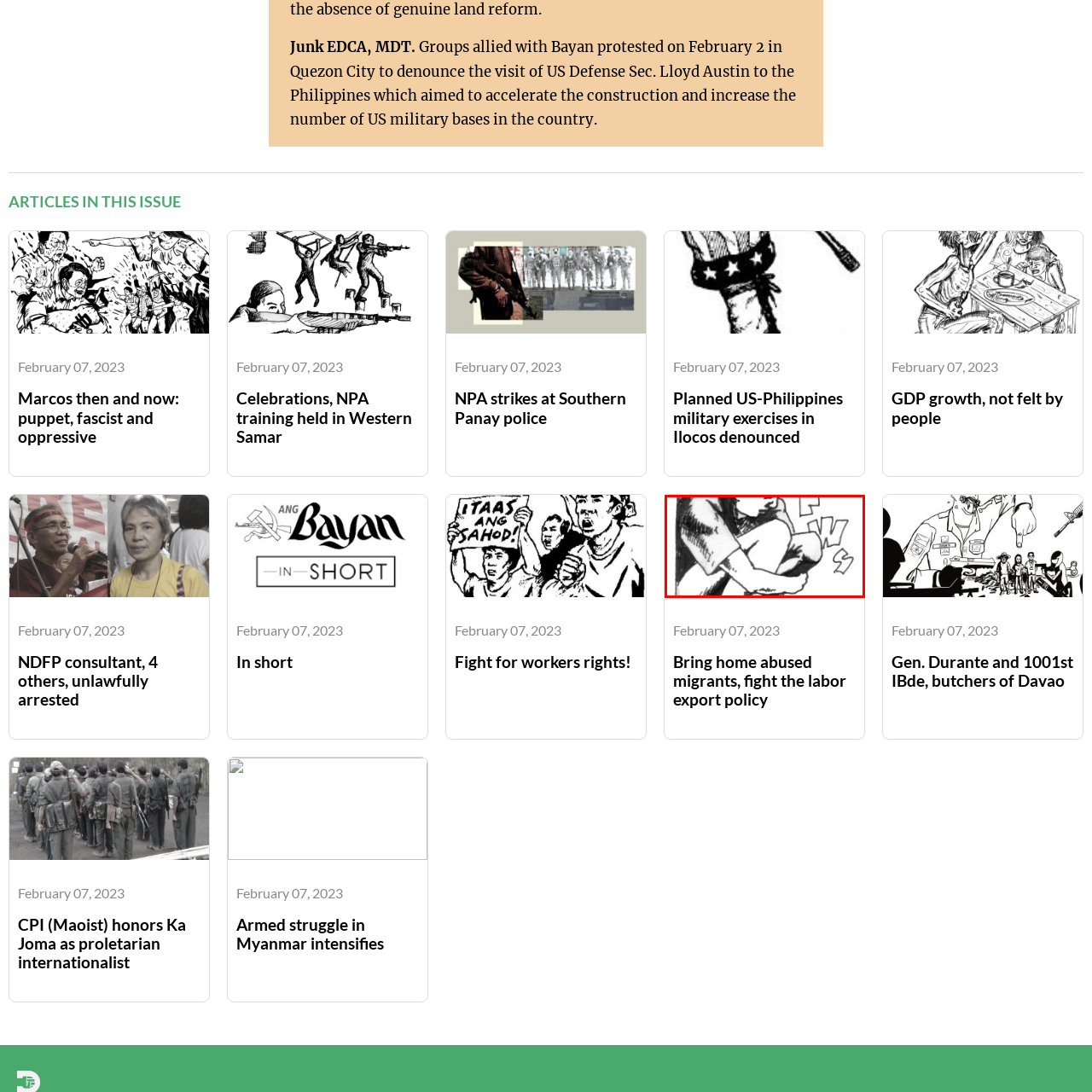Refer to the section enclosed in the red box, What is the likely theme of the accompanying article? Please answer briefly with a single word or phrase.

Societal issues